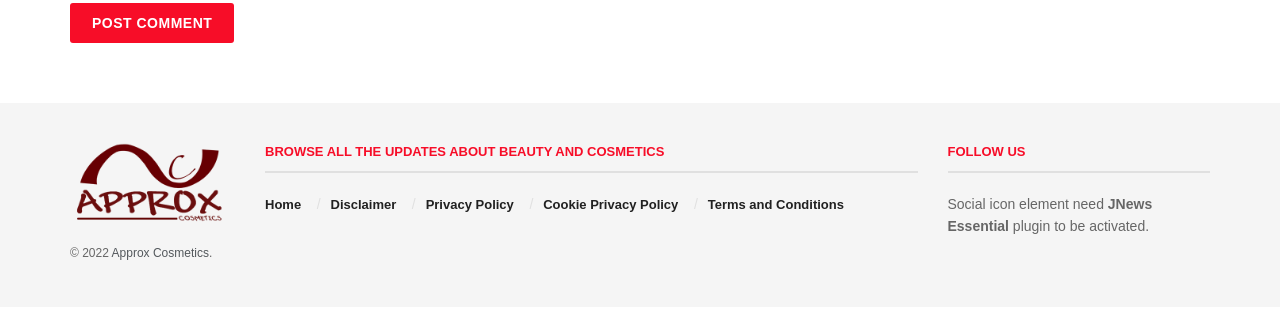Please indicate the bounding box coordinates for the clickable area to complete the following task: "Read the 'Disclaimer'". The coordinates should be specified as four float numbers between 0 and 1, i.e., [left, top, right, bottom].

[0.258, 0.66, 0.31, 0.708]